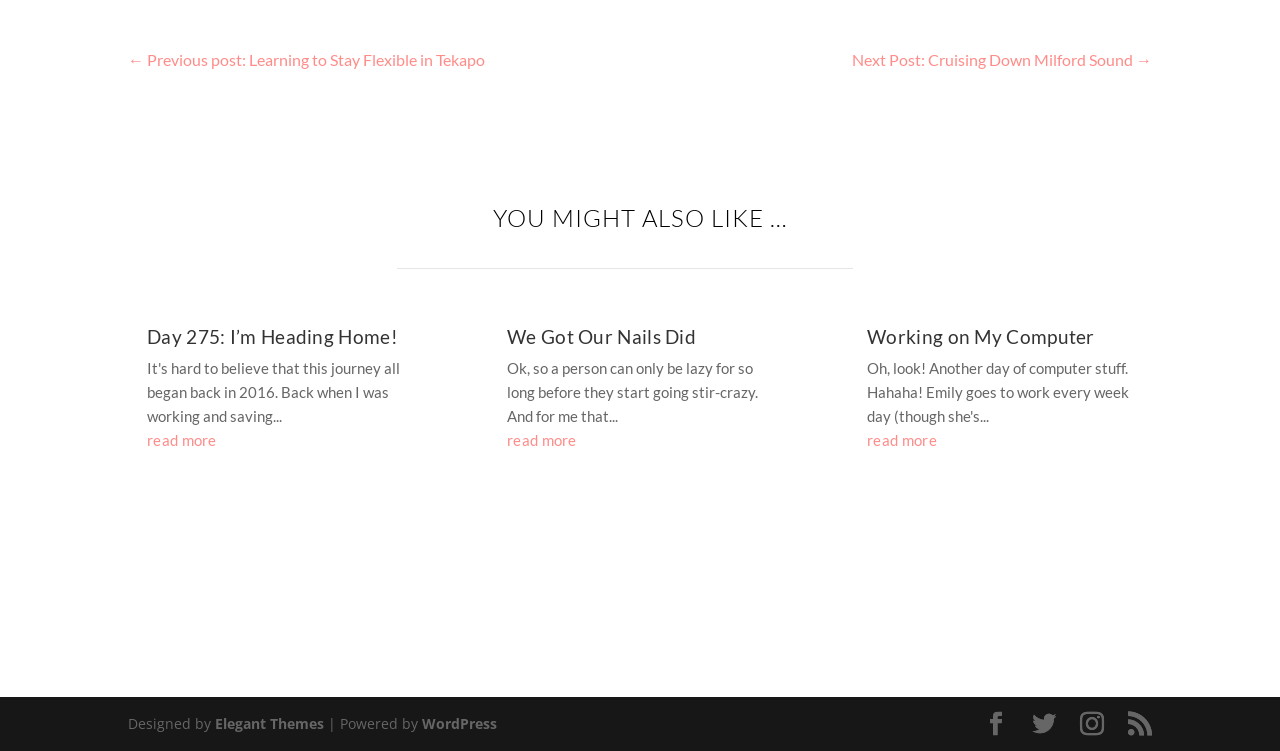Please pinpoint the bounding box coordinates for the region I should click to adhere to this instruction: "read more about We Got Our Nails Did".

[0.396, 0.573, 0.451, 0.597]